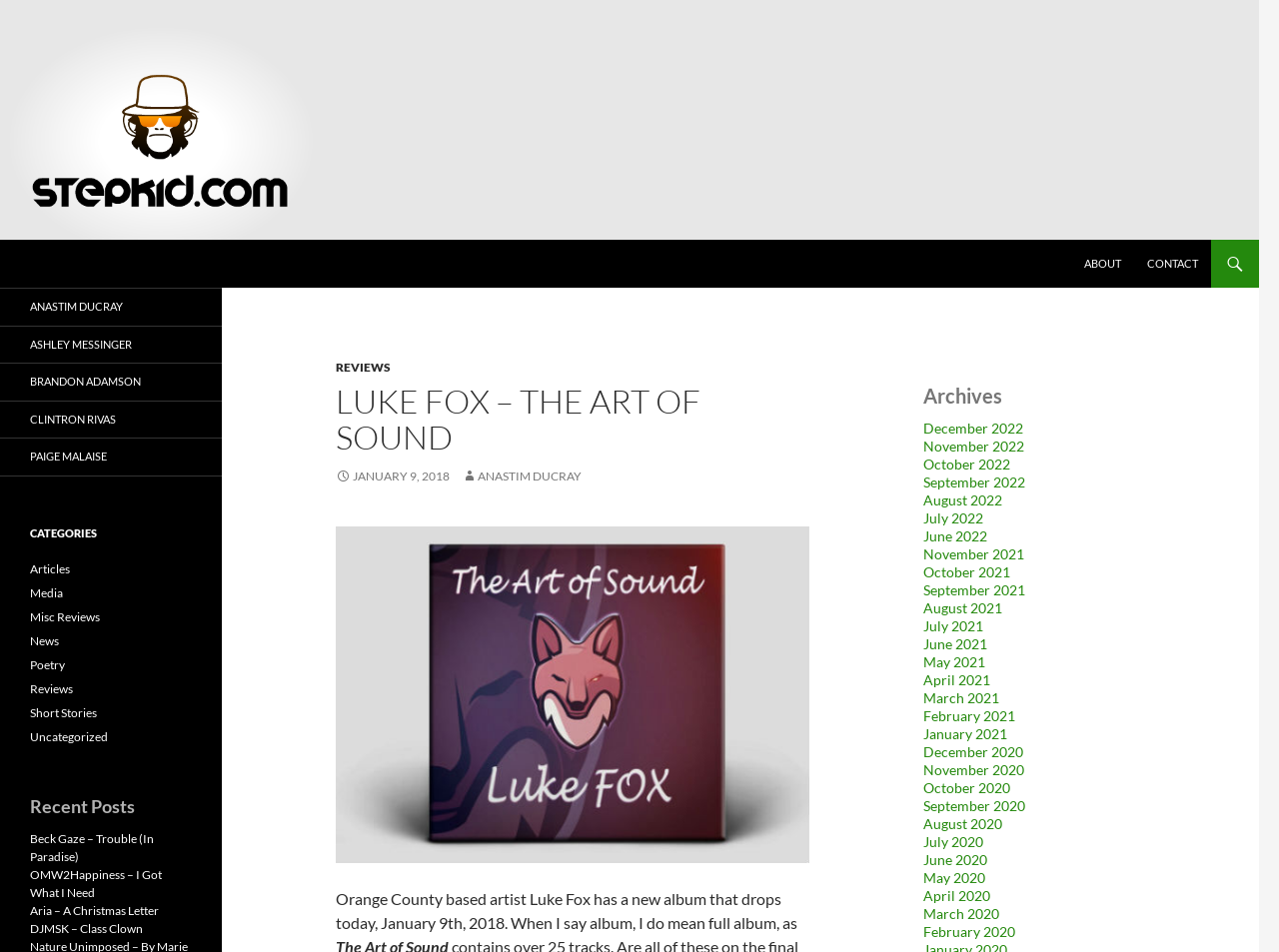Please reply with a single word or brief phrase to the question: 
What is the name of the magazine?

Stepkid Magazine